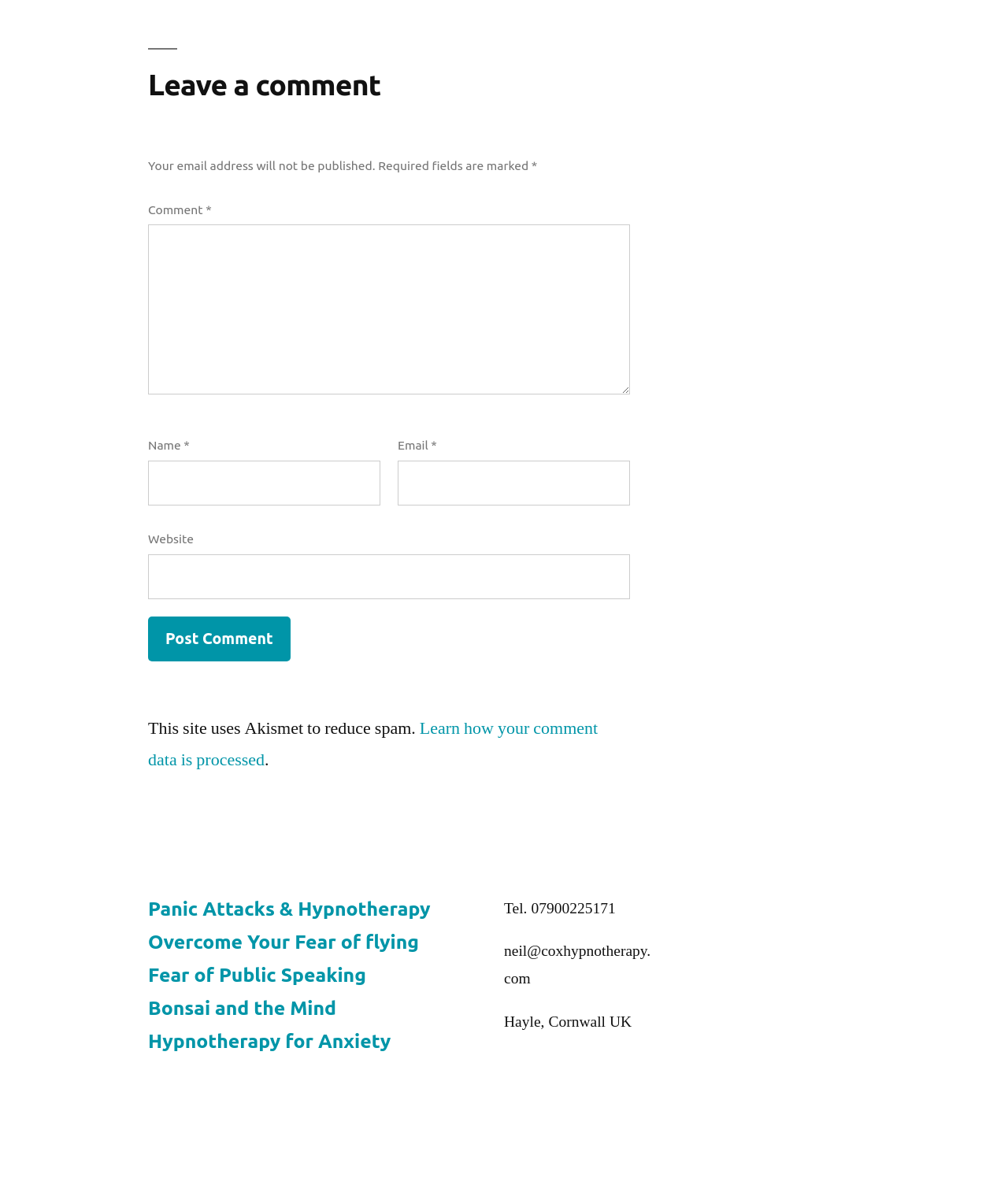Provide the bounding box coordinates of the UI element that matches the description: "alt="NCH Logo"".

[0.68, 0.799, 0.797, 0.818]